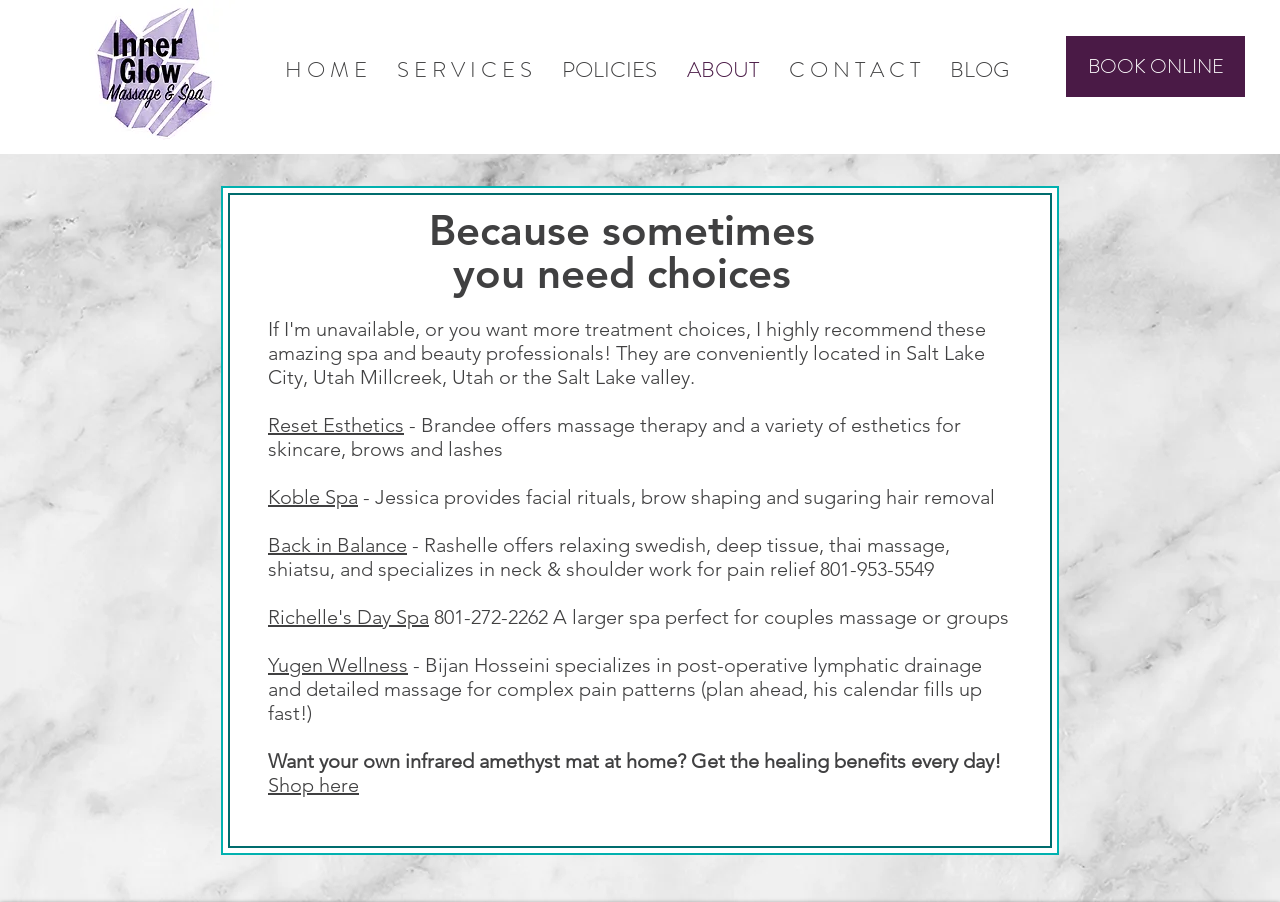Locate the coordinates of the bounding box for the clickable region that fulfills this instruction: "Visit Reset Esthetics".

[0.209, 0.458, 0.316, 0.484]